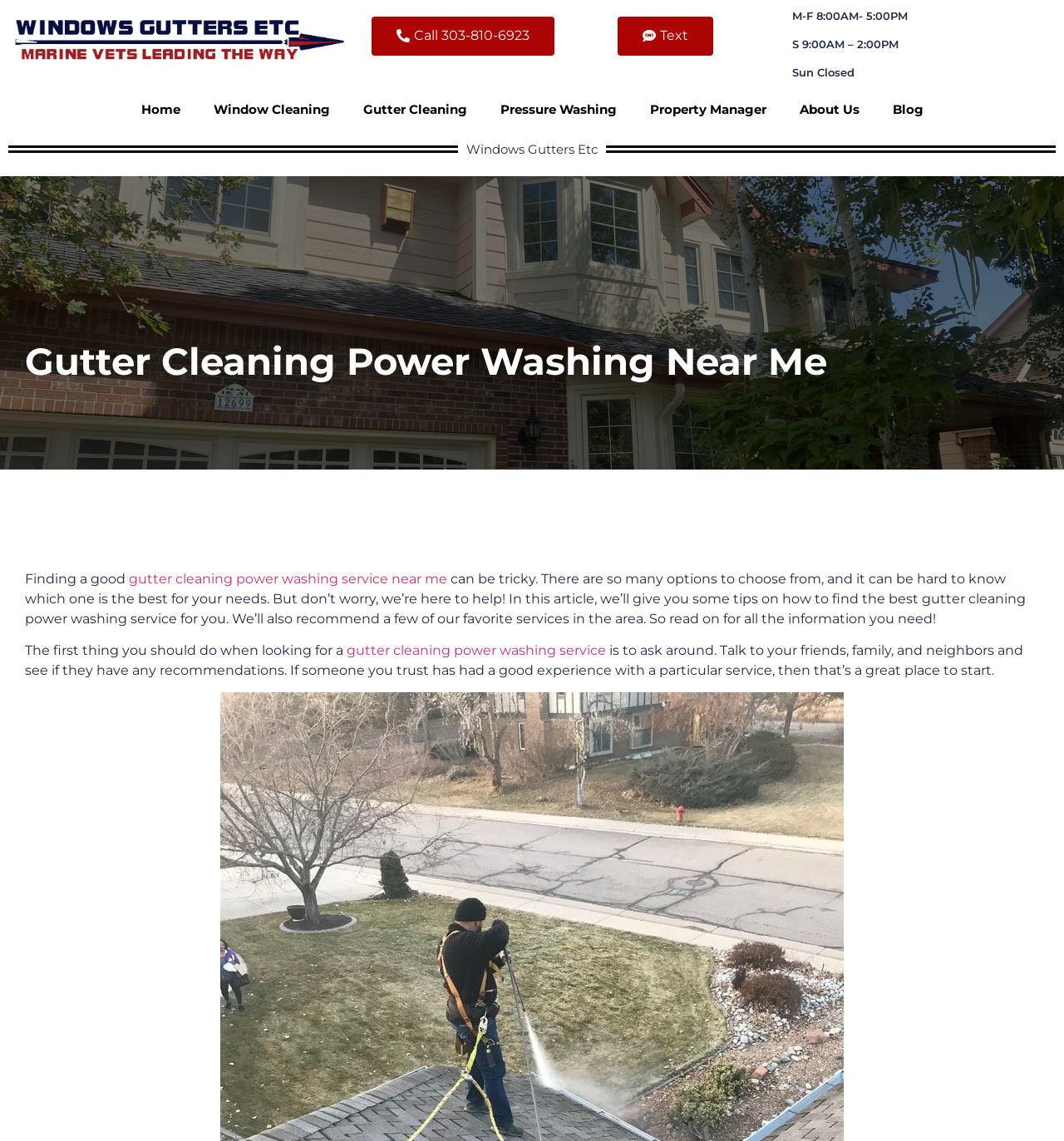Please identify the bounding box coordinates of the element's region that needs to be clicked to fulfill the following instruction: "Visit the 'About Us' page". The bounding box coordinates should consist of four float numbers between 0 and 1, i.e., [left, top, right, bottom].

[0.736, 0.079, 0.823, 0.113]